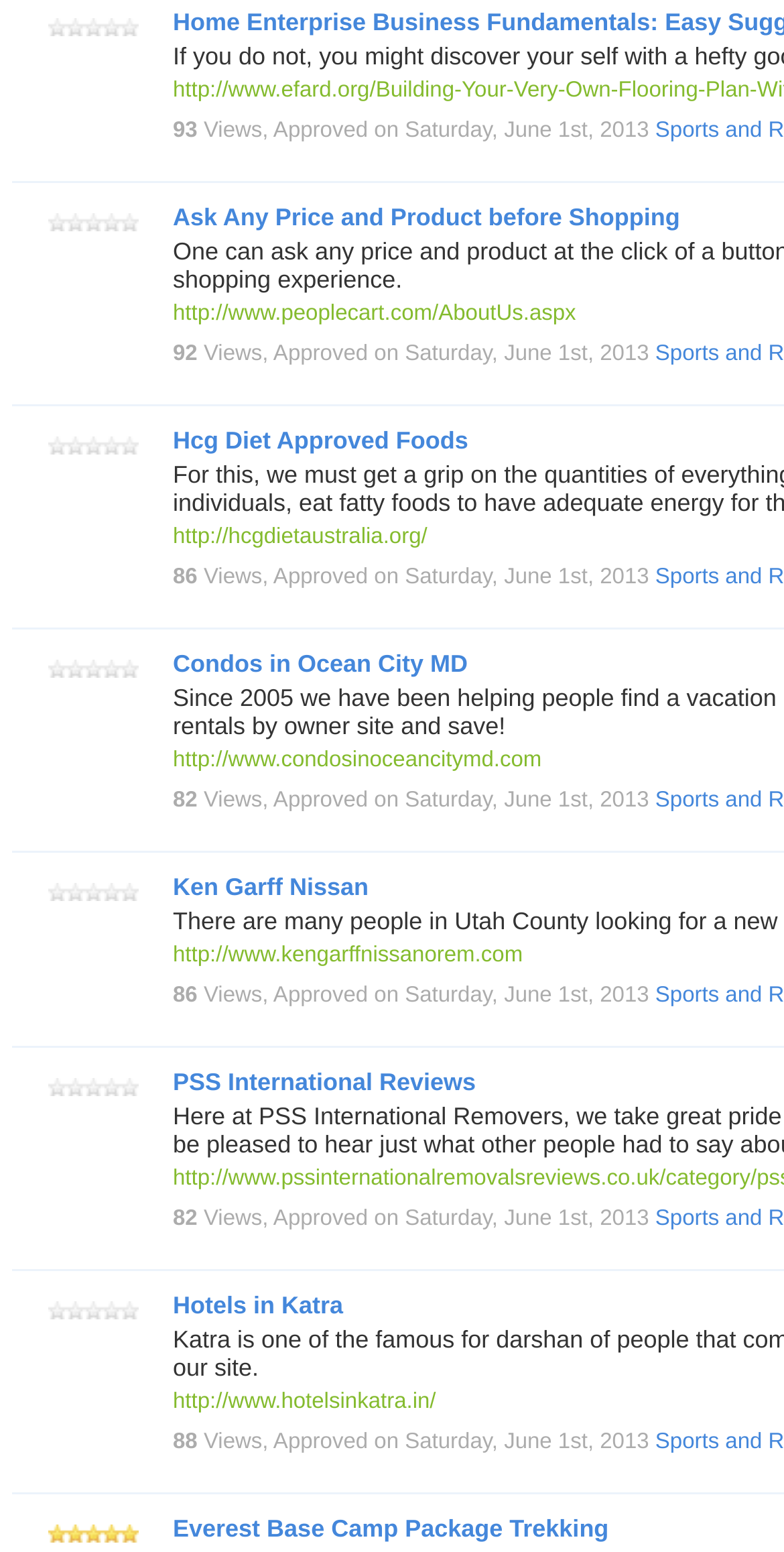Please study the image and answer the question comprehensively:
How many views does the third item have?

The third item has 86 views, which is indicated by the '86' text next to it, along with the 'Views, Approved on Saturday, June 1st, 2013' text.